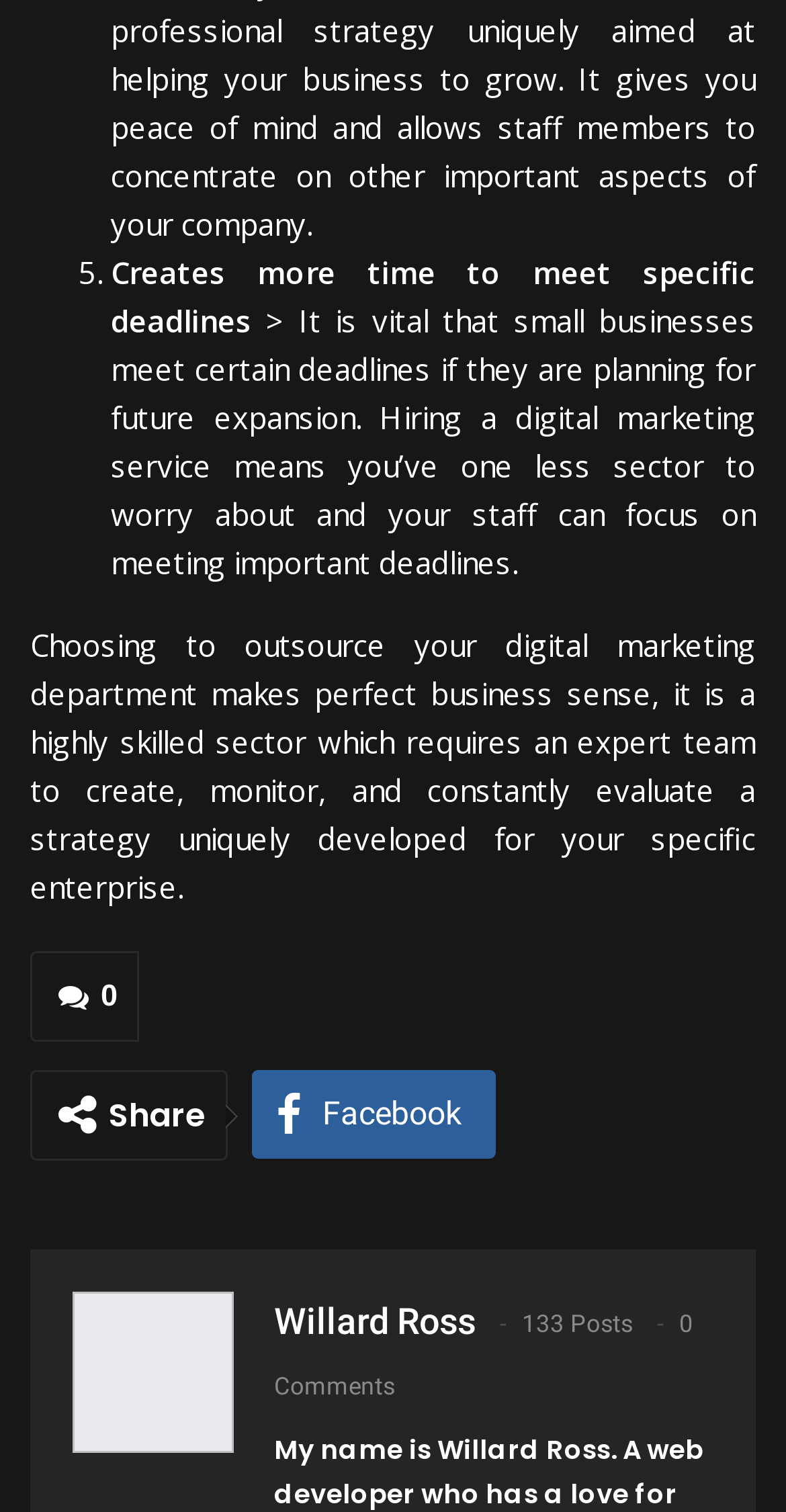Please look at the image and answer the question with a detailed explanation: What social media platform is available to share the post?

The webpage provides an option to share the post on Facebook, as indicated by the Facebook icon and the text 'Share'.